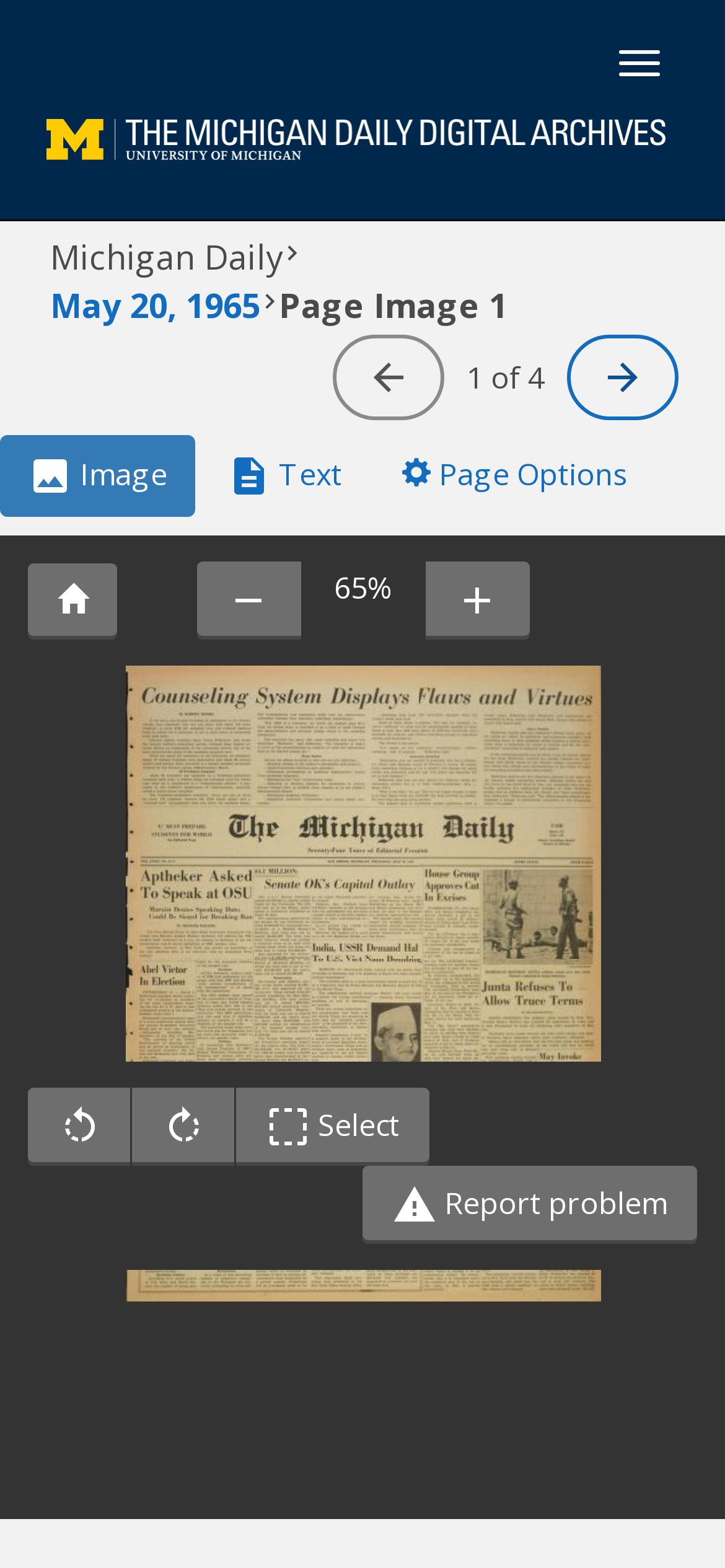Identify the bounding box coordinates of the clickable section necessary to follow the following instruction: "View May 20, 1965". The coordinates should be presented as four float numbers from 0 to 1, i.e., [left, top, right, bottom].

[0.069, 0.175, 0.359, 0.214]